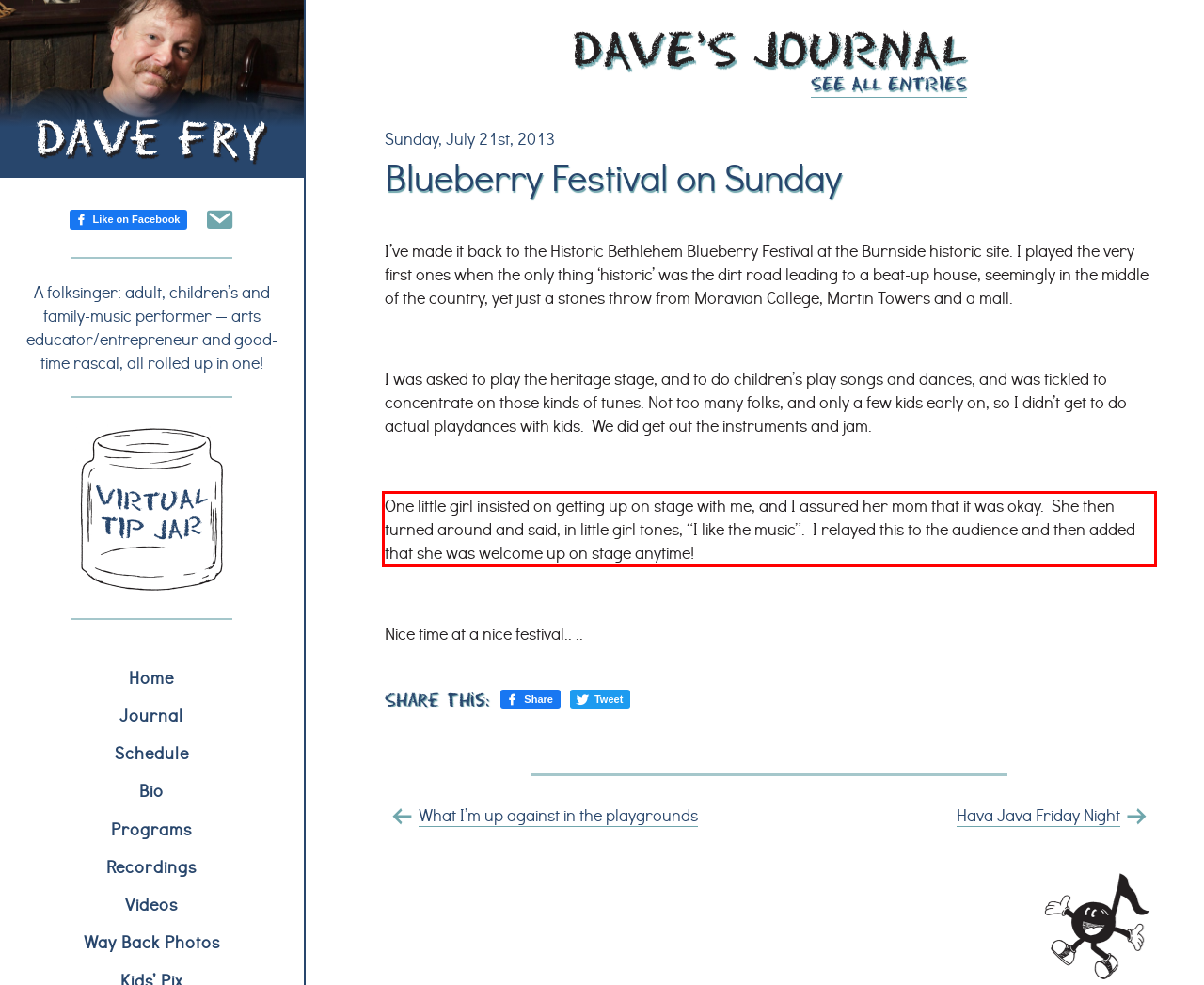Locate the red bounding box in the provided webpage screenshot and use OCR to determine the text content inside it.

One little girl insisted on getting up on stage with me, and I assured her mom that it was okay. She then turned around and said, in little girl tones, “I like the music”. I relayed this to the audience and then added that she was welcome up on stage anytime!